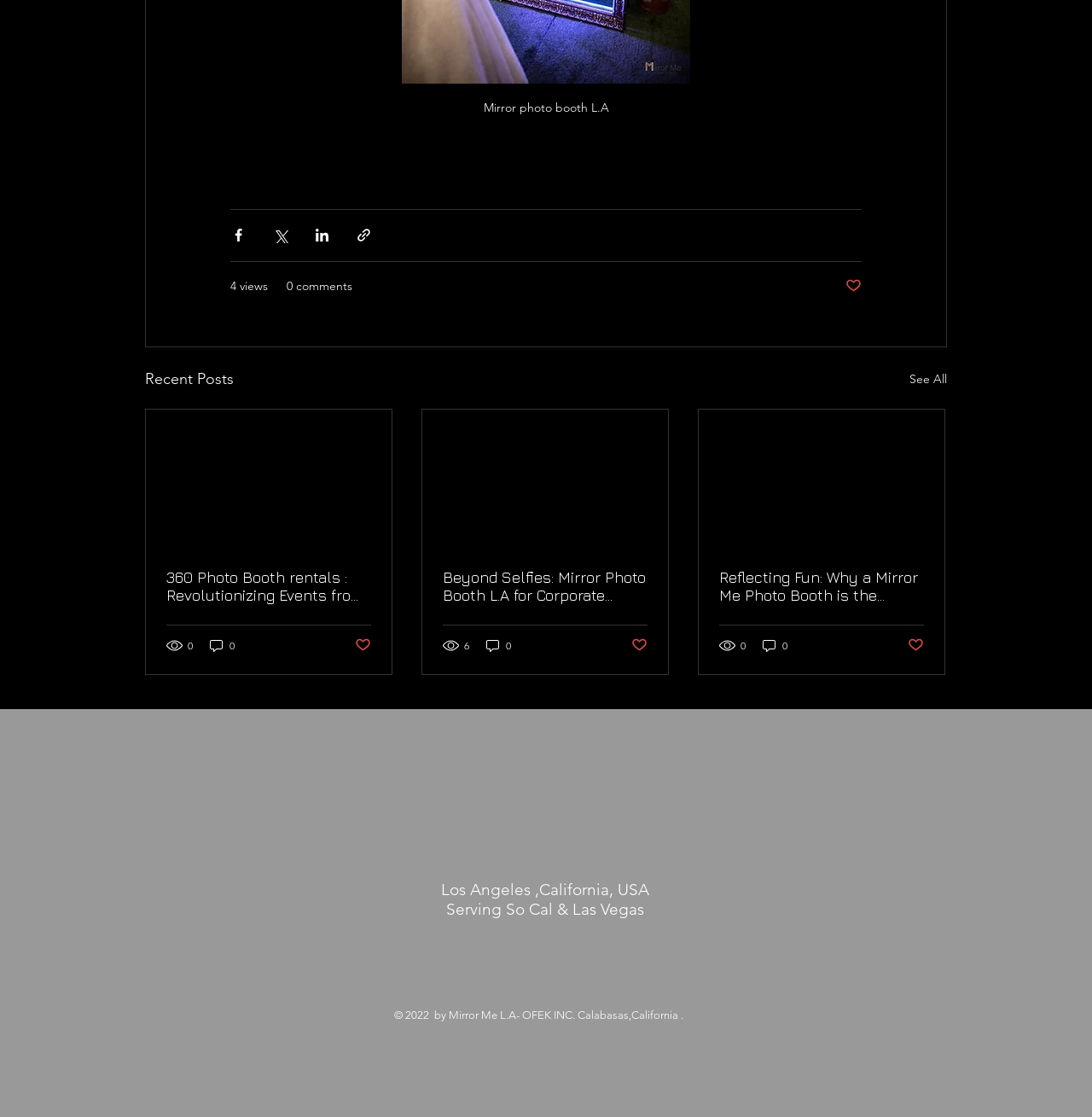Please identify the bounding box coordinates of the clickable area that will allow you to execute the instruction: "Login or register".

None